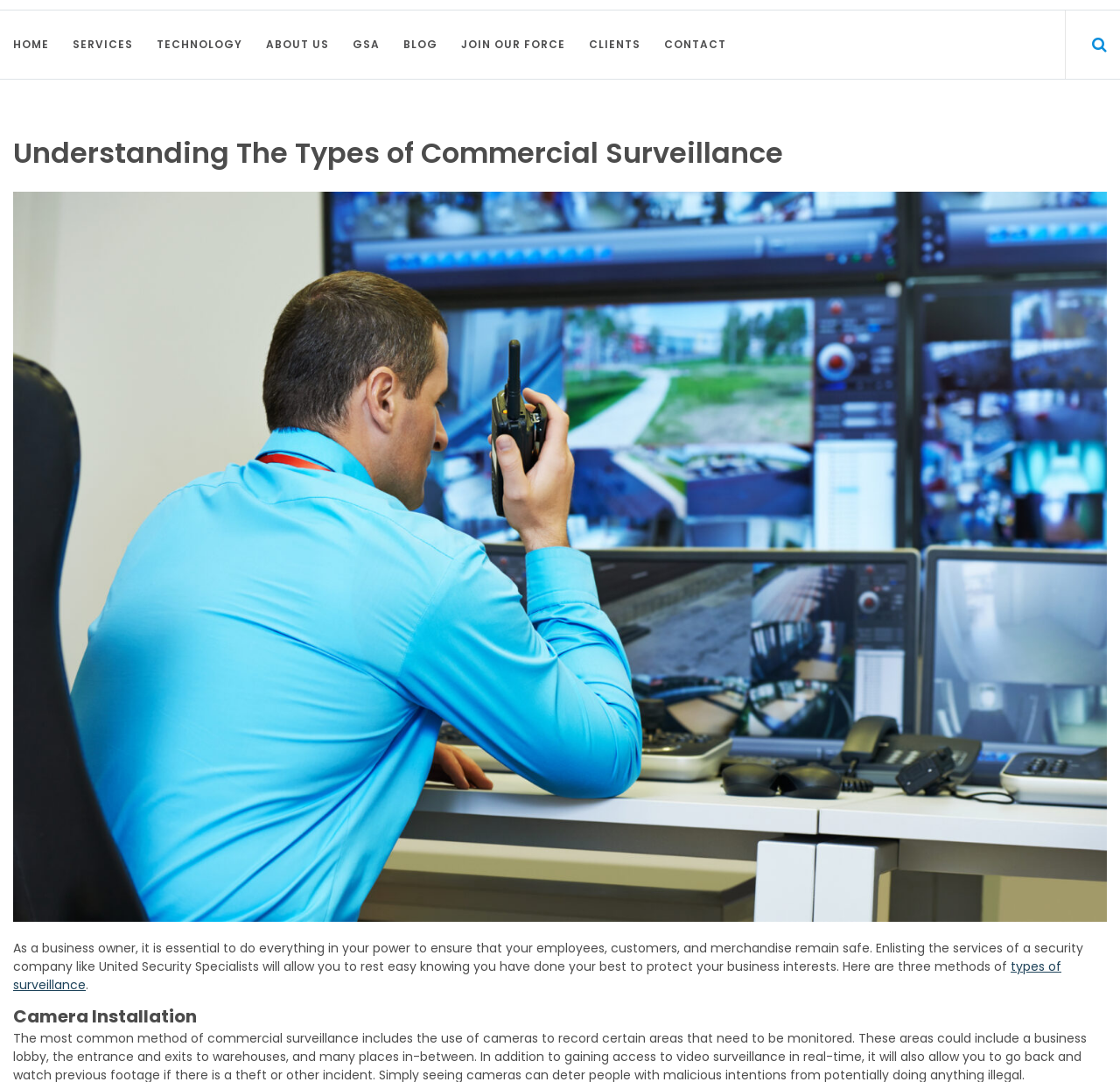Indicate the bounding box coordinates of the element that needs to be clicked to satisfy the following instruction: "read about technology". The coordinates should be four float numbers between 0 and 1, i.e., [left, top, right, bottom].

[0.14, 0.03, 0.22, 0.053]